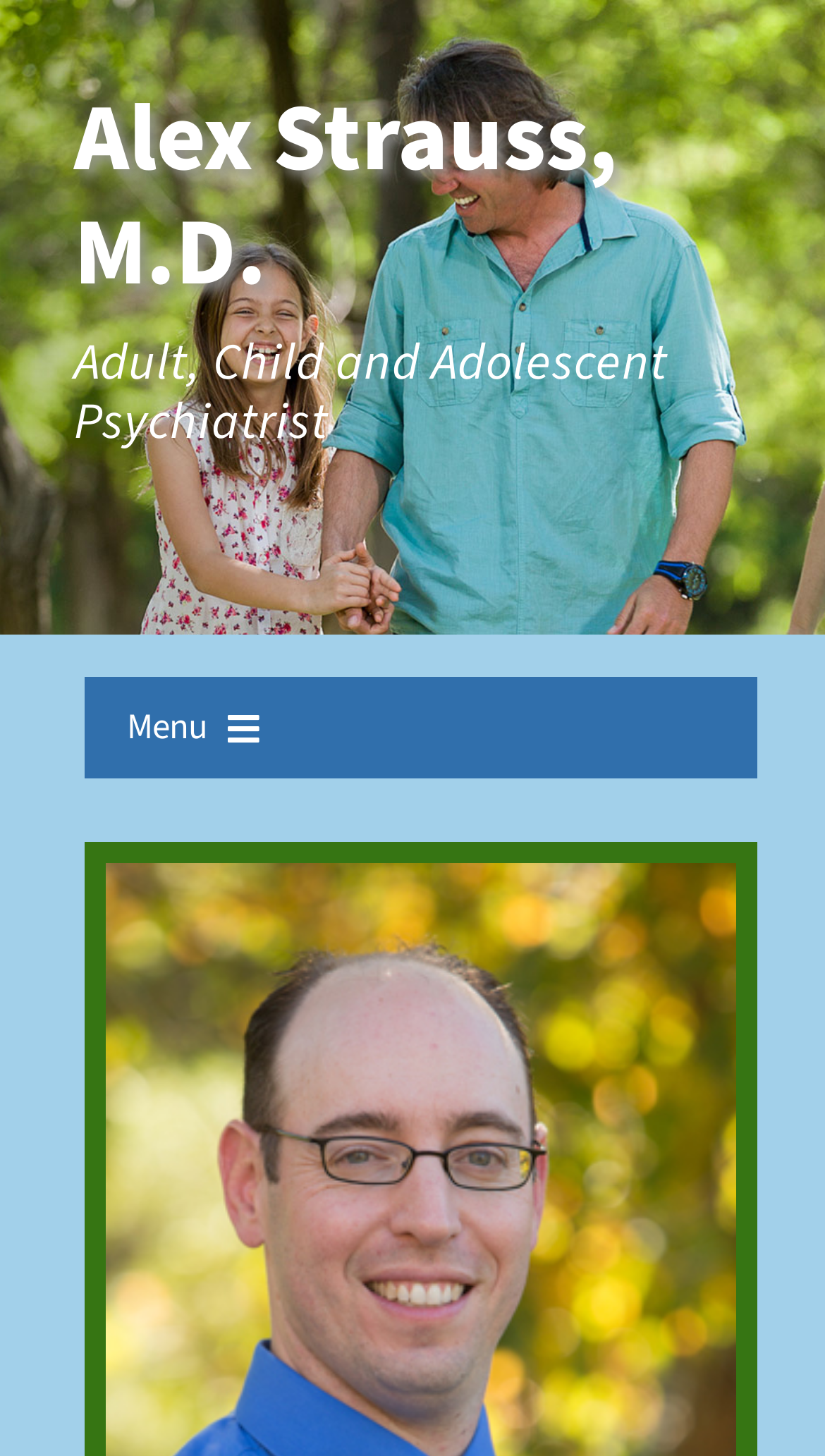Answer the question below with a single word or a brief phrase: 
What is the first link in the main navigation?

Home